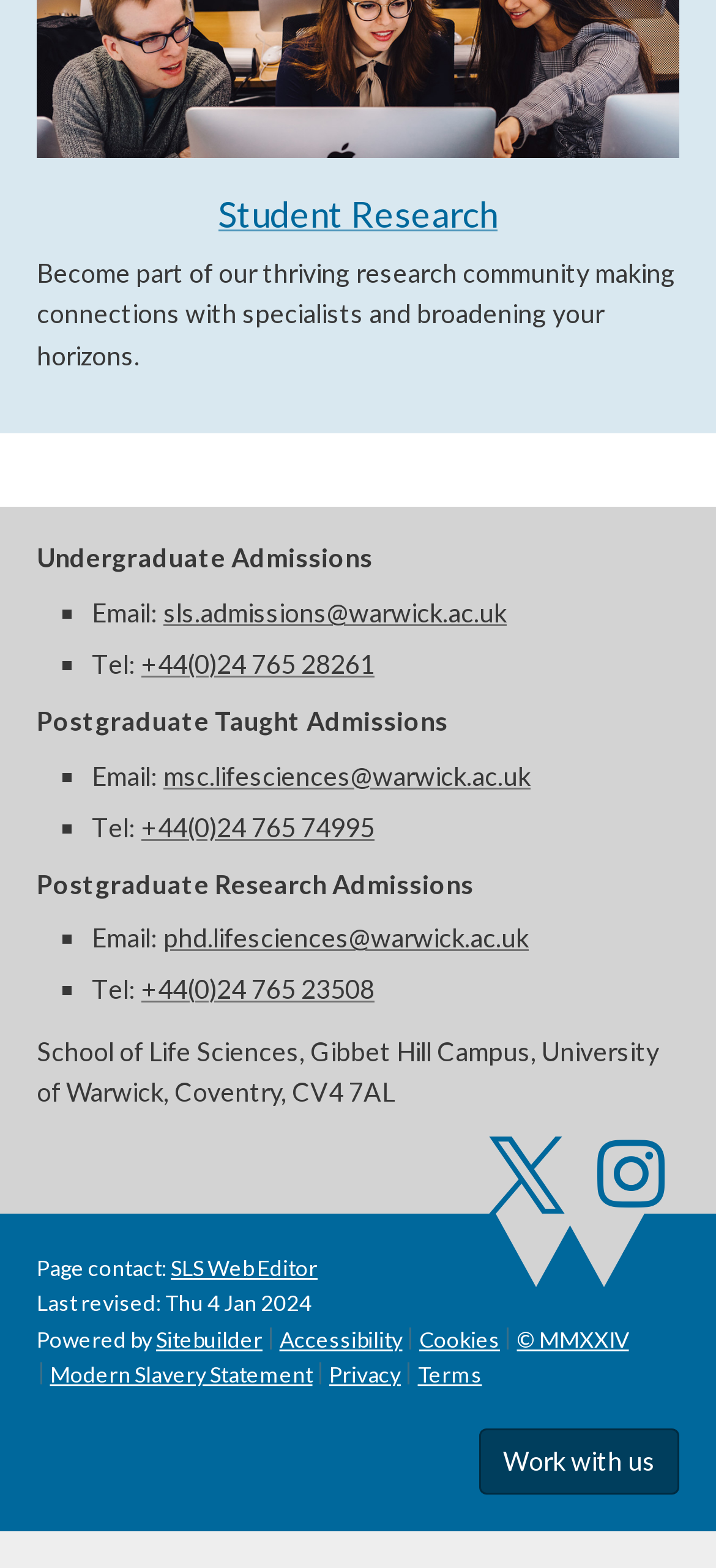Look at the image and give a detailed response to the following question: What is the name of the social media platform with the link ' Warwick Life Sciences on Instagram'?

The answer can be found in the link element with the text ' Warwick Life Sciences on Instagram' which indicates that the link is related to Instagram.